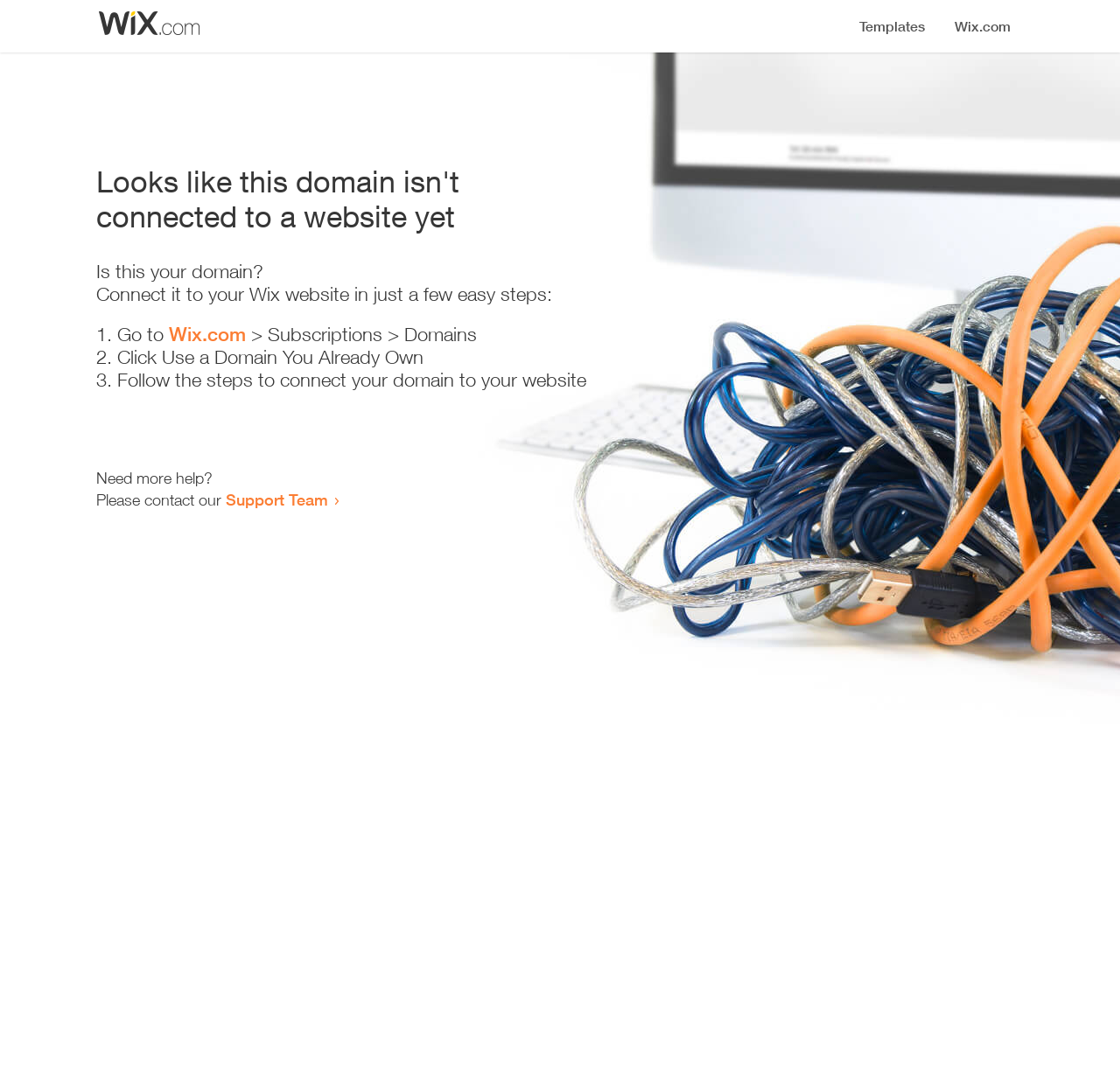Identify the bounding box of the UI element described as follows: "Support Team". Provide the coordinates as four float numbers in the range of 0 to 1 [left, top, right, bottom].

[0.202, 0.456, 0.293, 0.474]